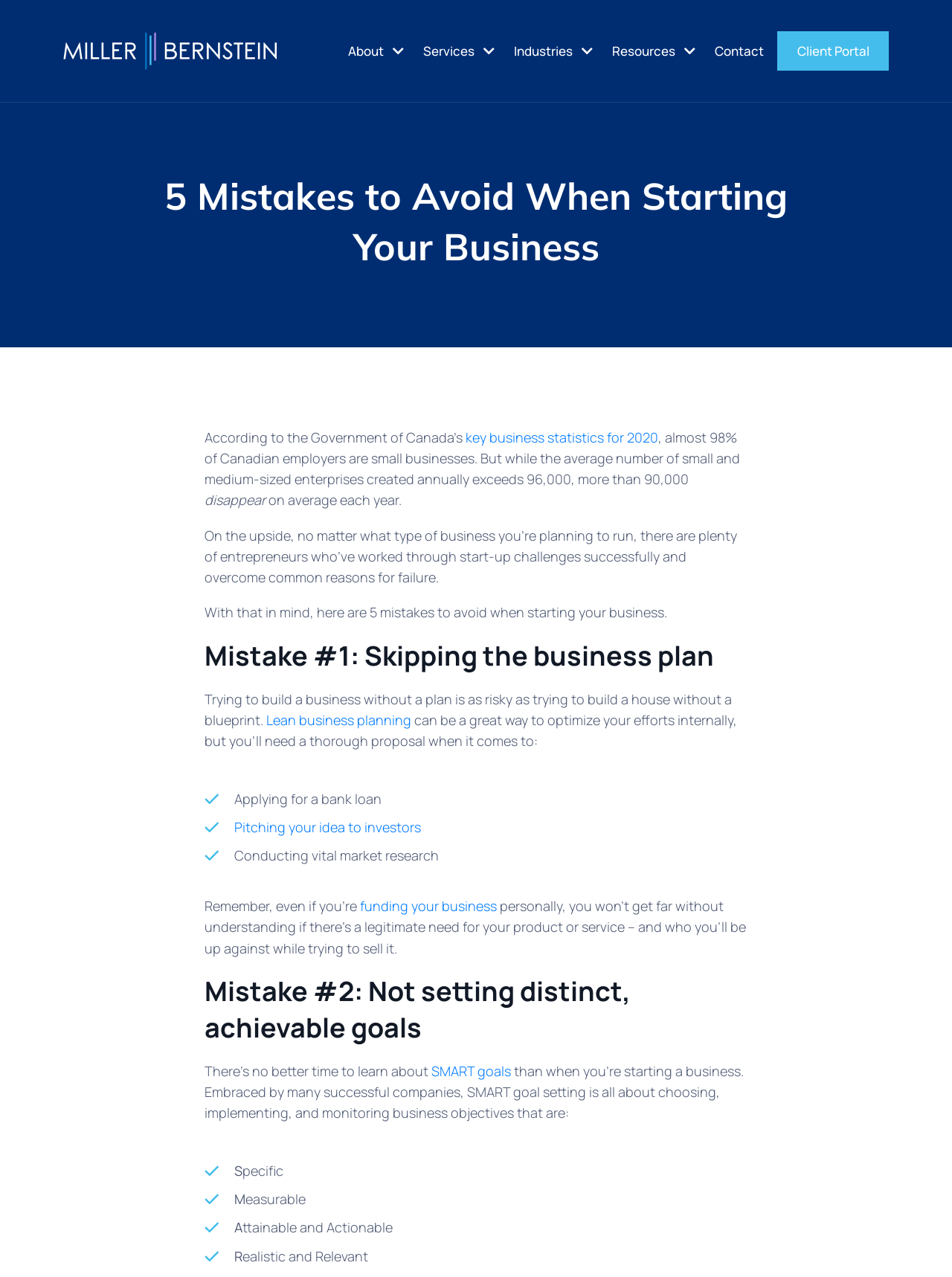Please find the bounding box coordinates of the element that must be clicked to perform the given instruction: "Click the 'Lean business planning' link". The coordinates should be four float numbers from 0 to 1, i.e., [left, top, right, bottom].

[0.28, 0.557, 0.432, 0.571]